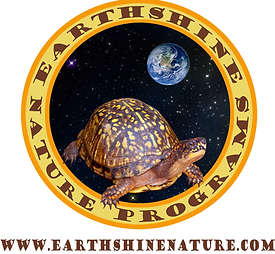Answer the following in one word or a short phrase: 
What is visible in the upper left corner of the emblem?

Earth